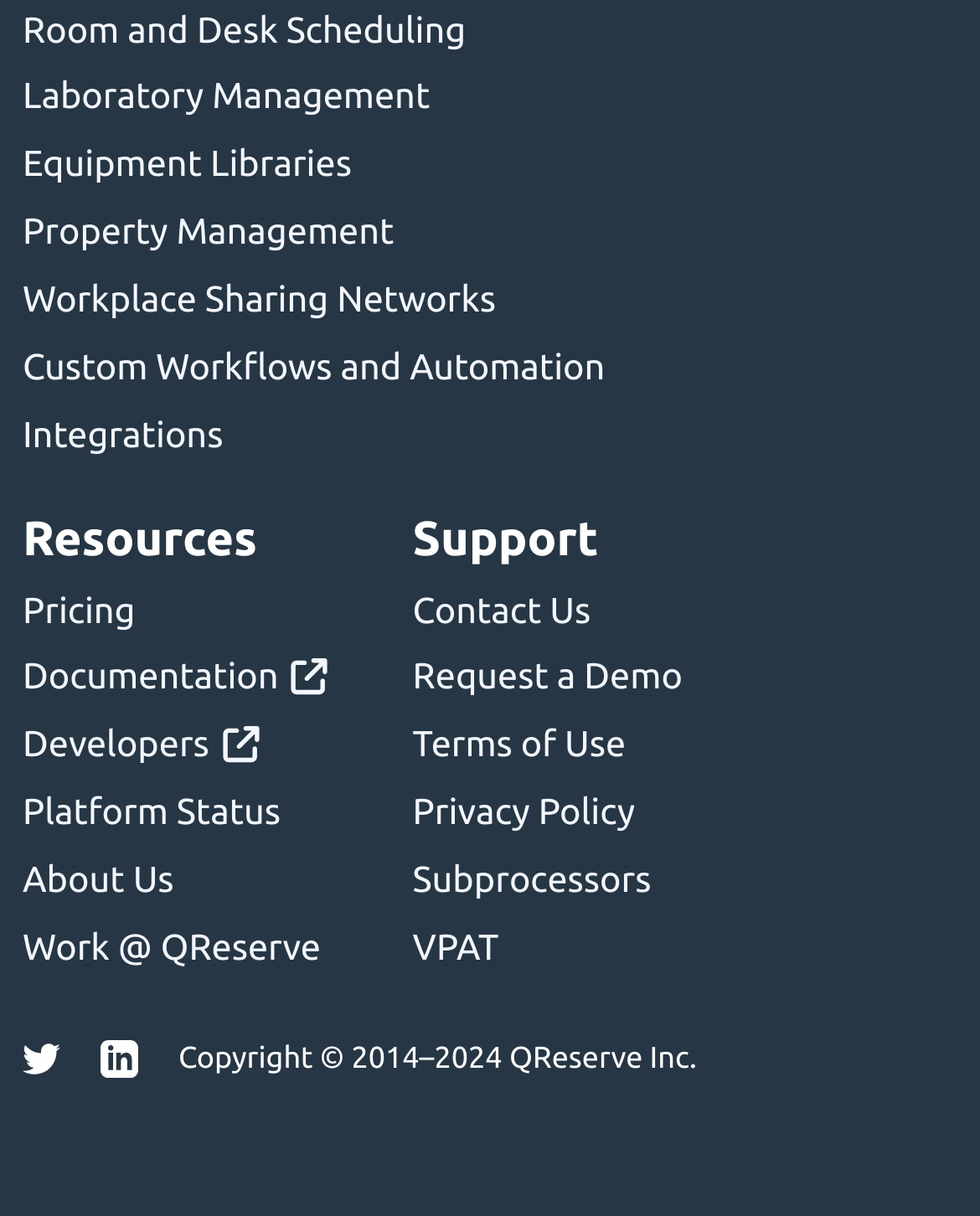How many sections are there in the navigation?
Please provide a comprehensive answer based on the contents of the image.

I looked at the navigation section and found two sections, which are 'Resources' and 'Support'. There are 2 sections in total.